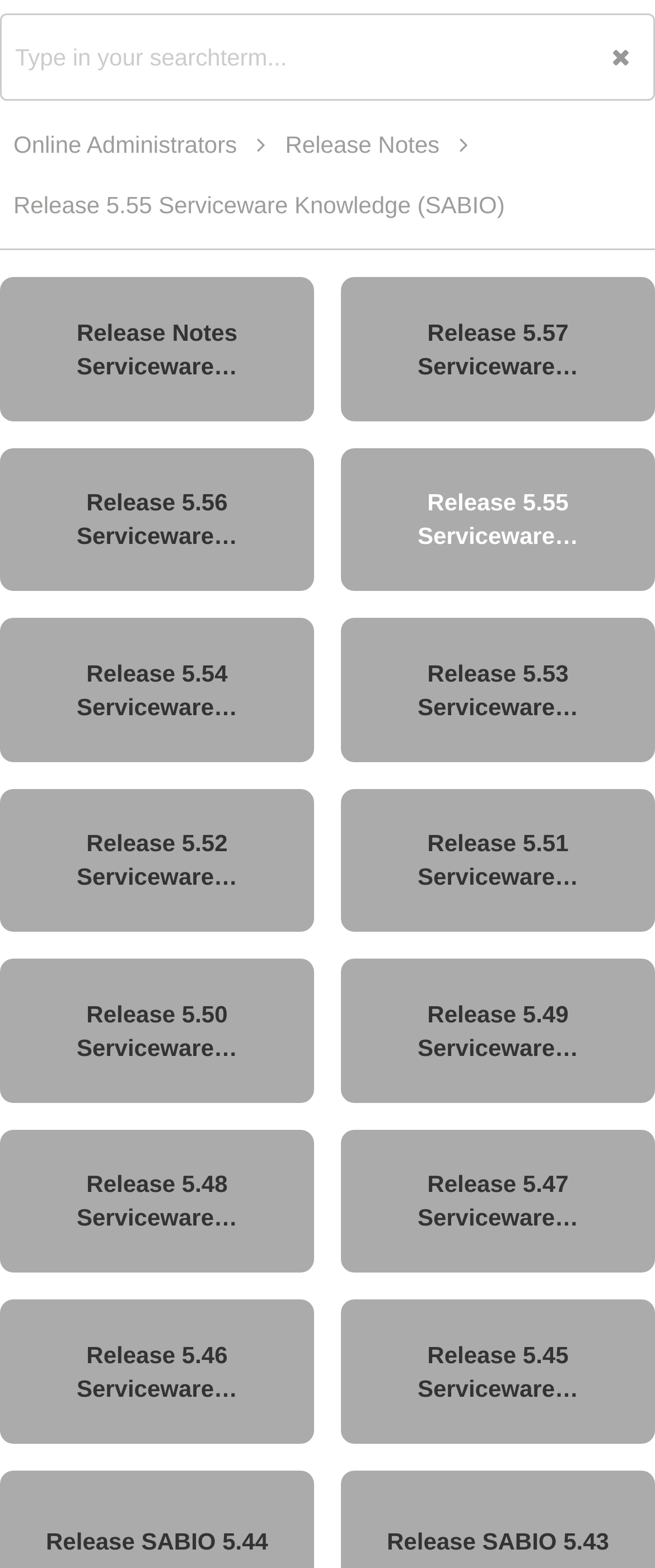Could you identify the text that serves as the heading for this webpage?

Release 5.55 Serviceware Knowledge (SABIO)